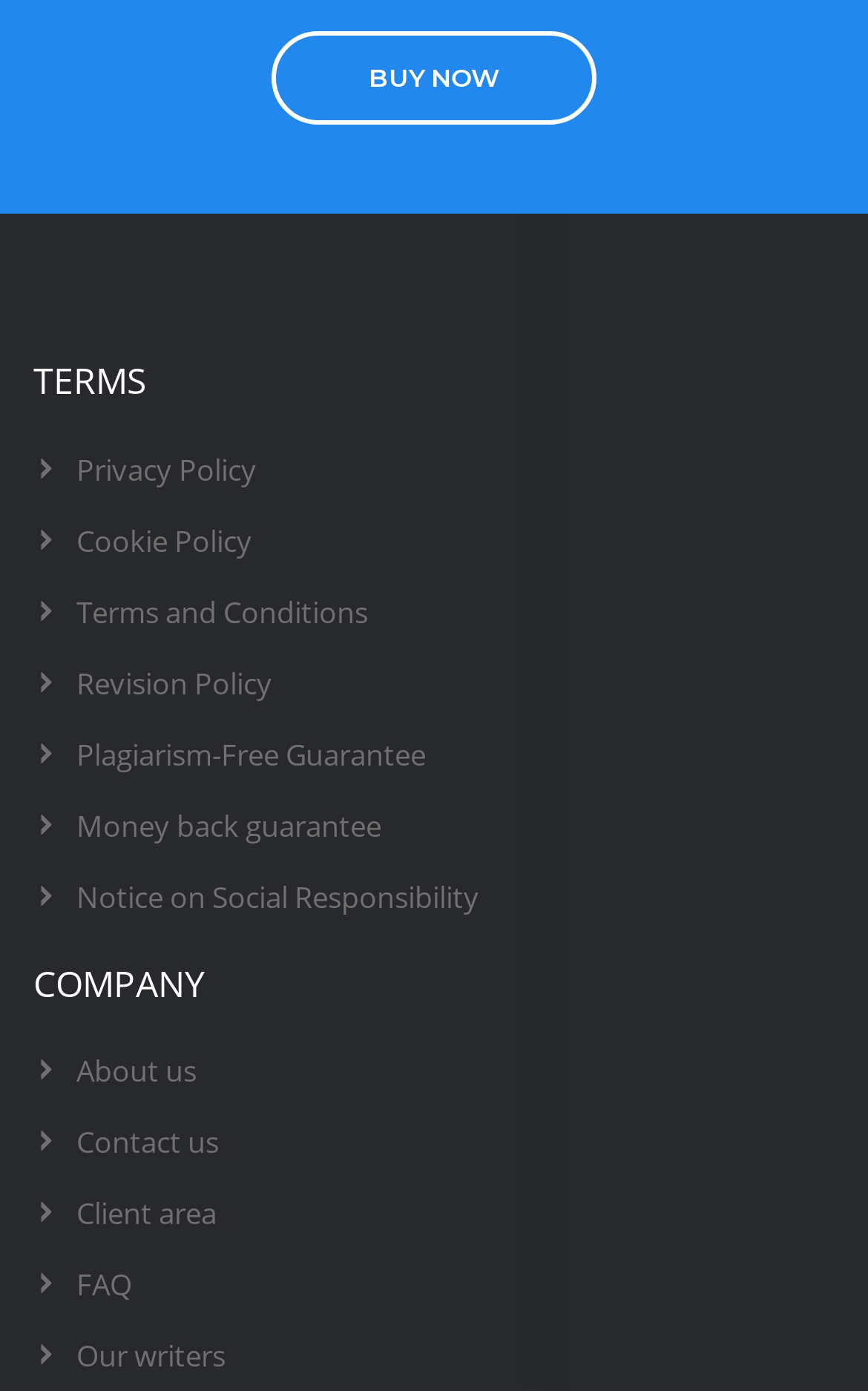Find the coordinates for the bounding box of the element with this description: "FAQ".

[0.088, 0.908, 0.152, 0.937]